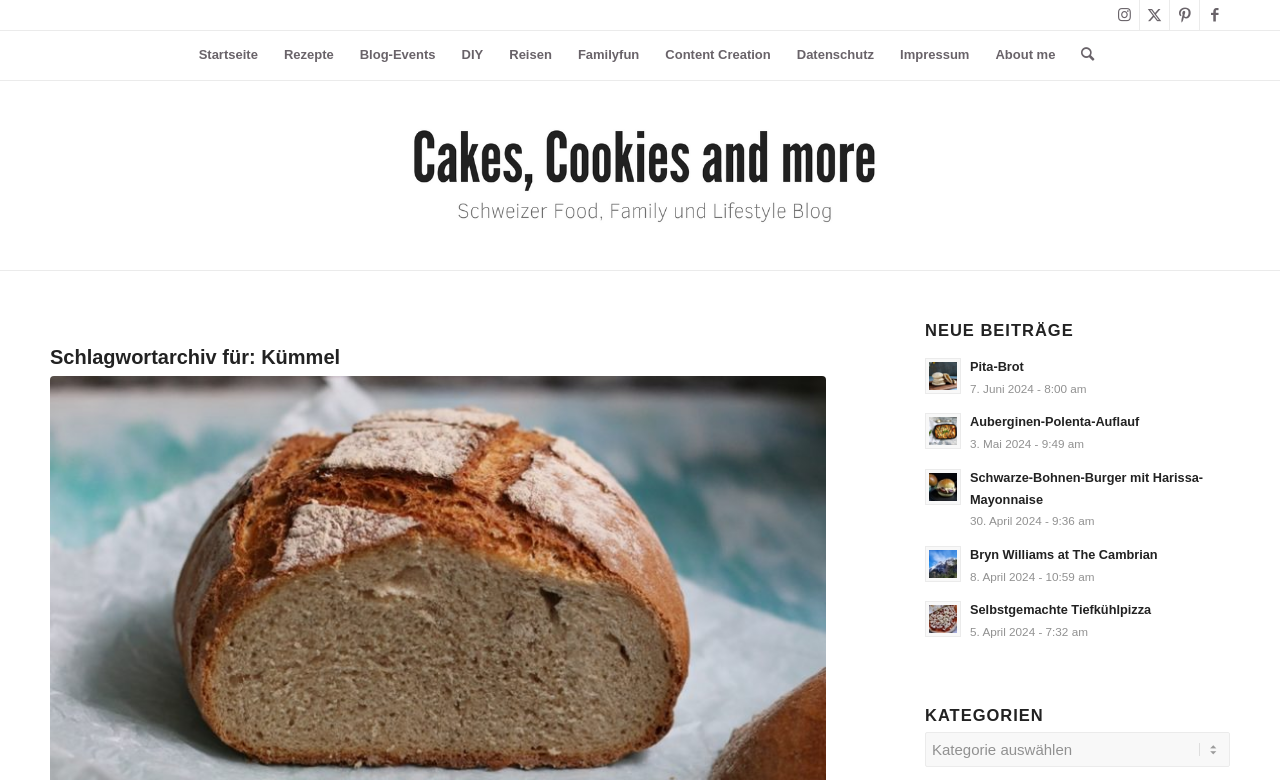What is the category of the blog post 'Selbstgemachte Pita-Brot auf einem Holz-Schneidebrett'?
From the details in the image, answer the question comprehensively.

The blog post 'Selbstgemachte Pita-Brot auf einem Holz-Schneidebrett' is categorized under 'Rezepte' which is one of the menu items on the webpage. This indicates that the blog post is related to recipes.